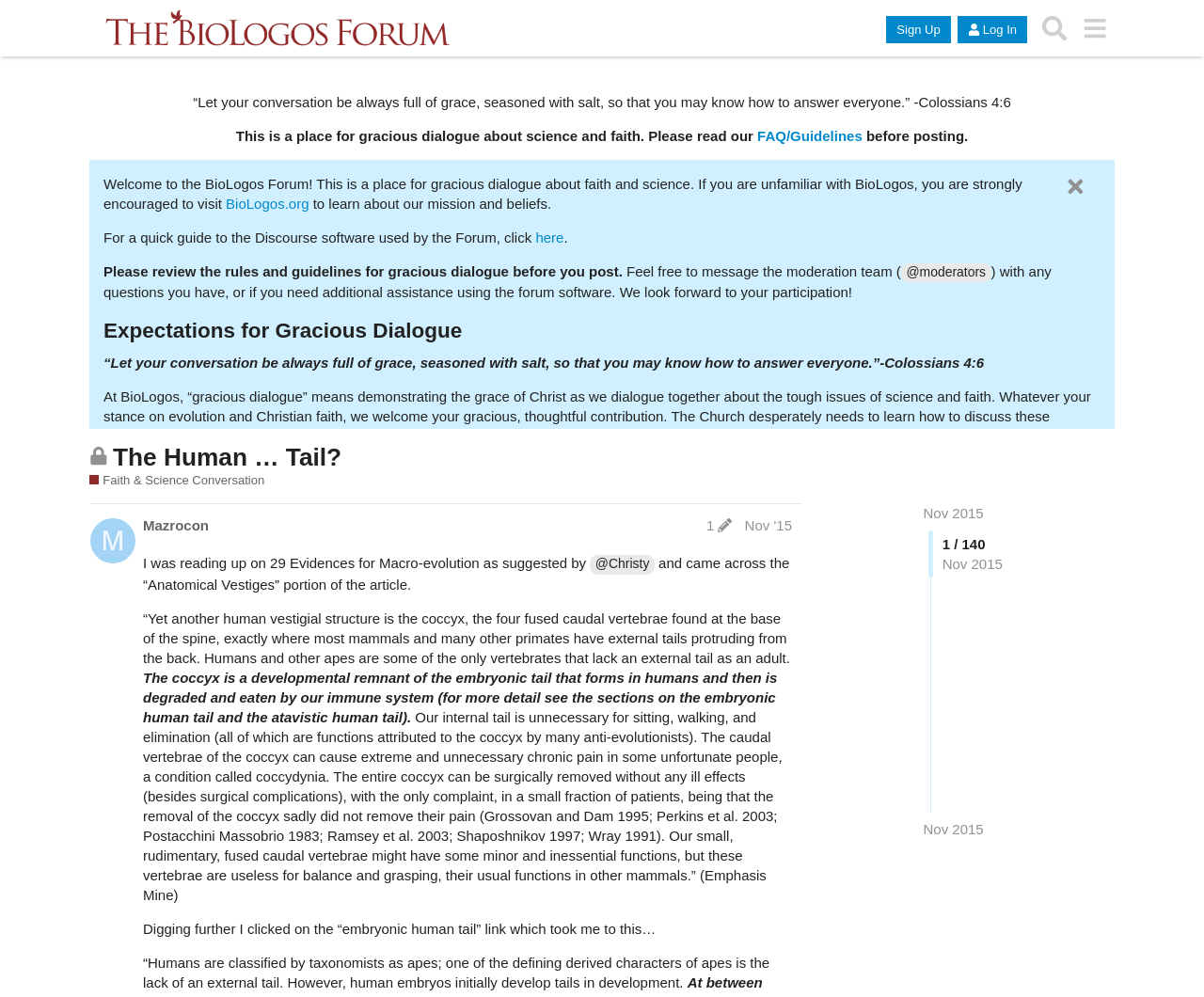Identify the bounding box coordinates of the element that should be clicked to fulfill this task: "Search for a topic". The coordinates should be provided as four float numbers between 0 and 1, i.e., [left, top, right, bottom].

[0.859, 0.008, 0.892, 0.048]